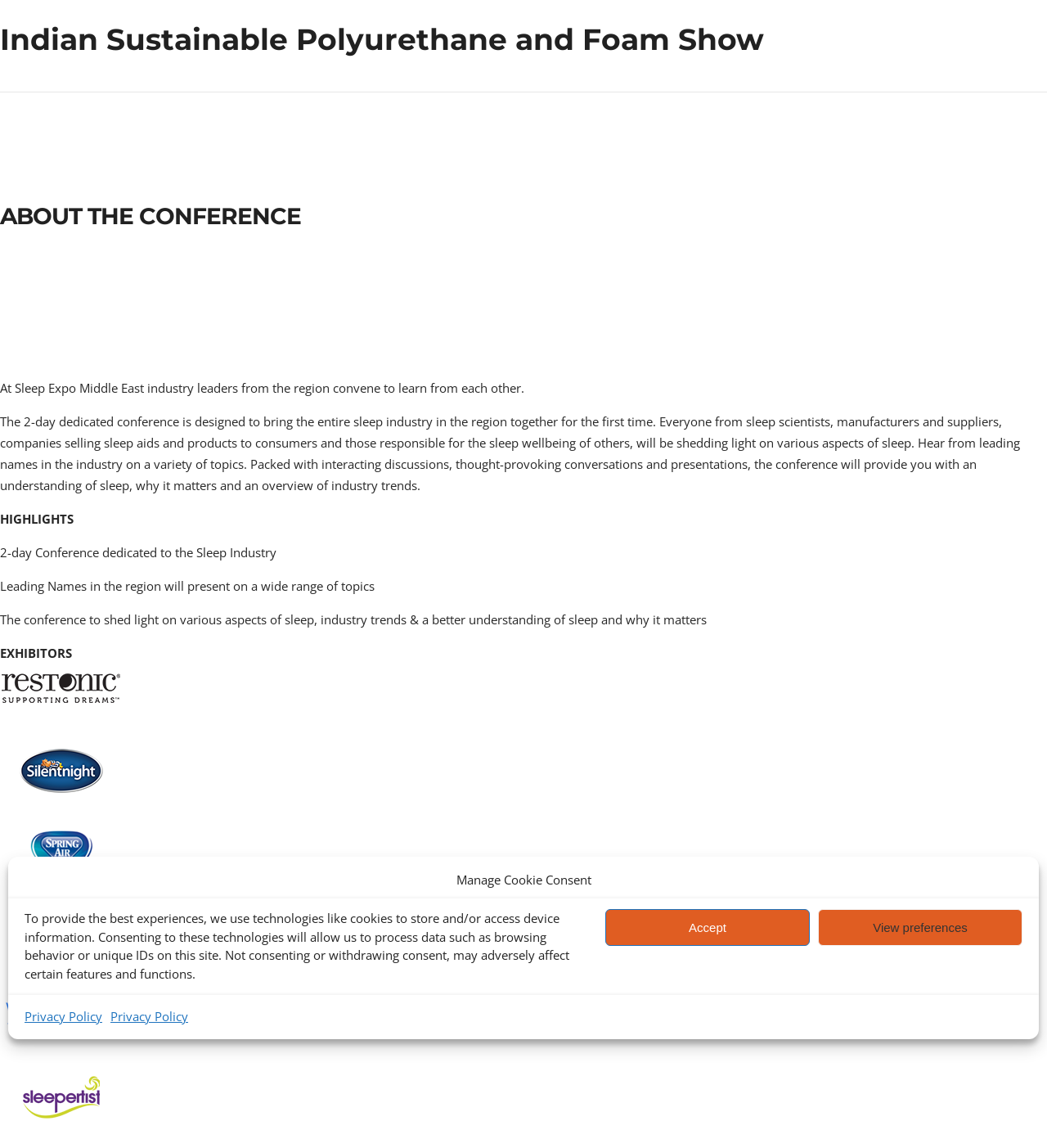Specify the bounding box coordinates (top-left x, top-left y, bottom-right x, bottom-right y) of the UI element in the screenshot that matches this description: Privacy Policy

[0.023, 0.876, 0.098, 0.895]